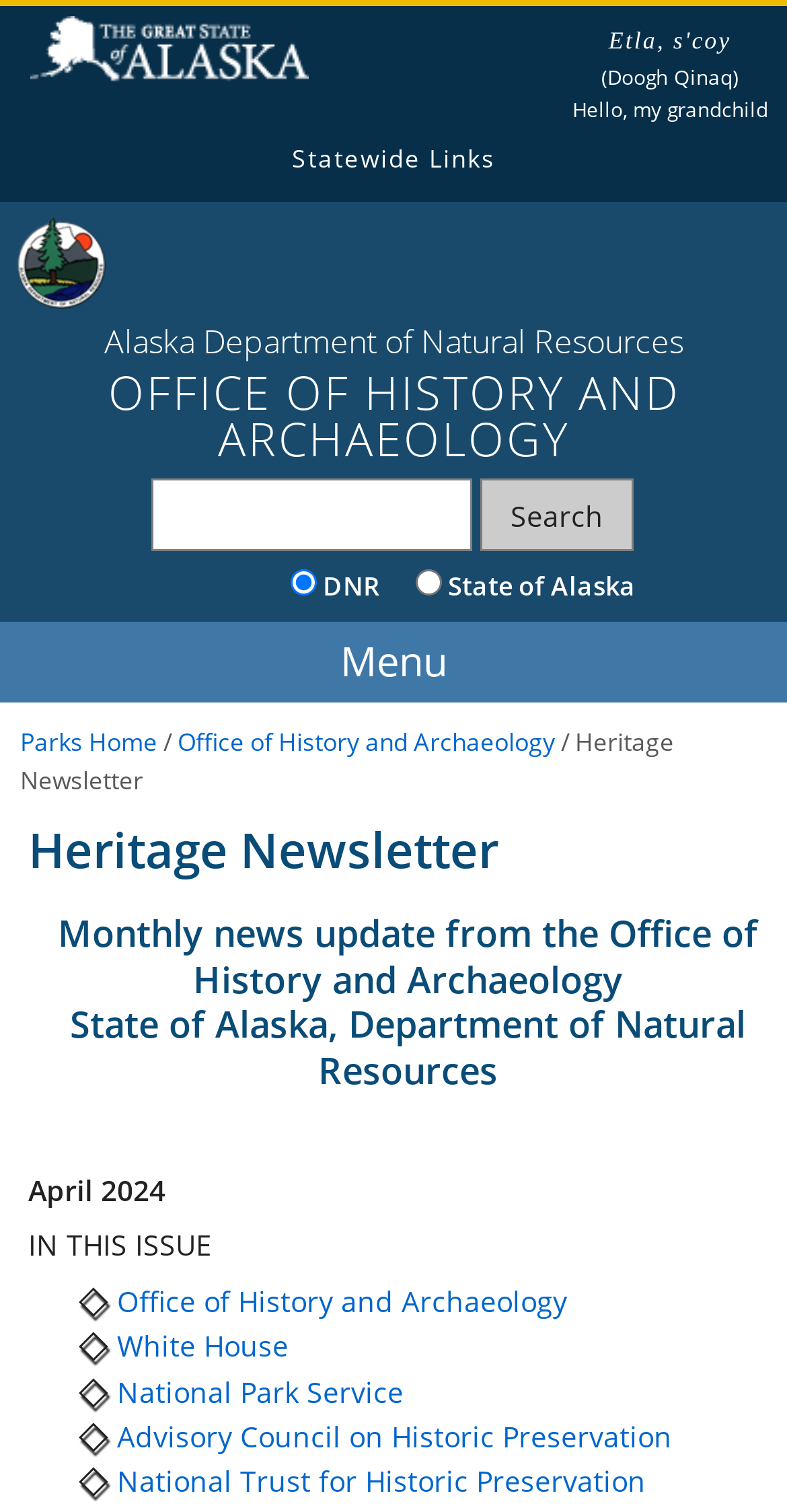Please find the bounding box coordinates of the element that you should click to achieve the following instruction: "Increase font size". The coordinates should be presented as four float numbers between 0 and 1: [left, top, right, bottom].

None